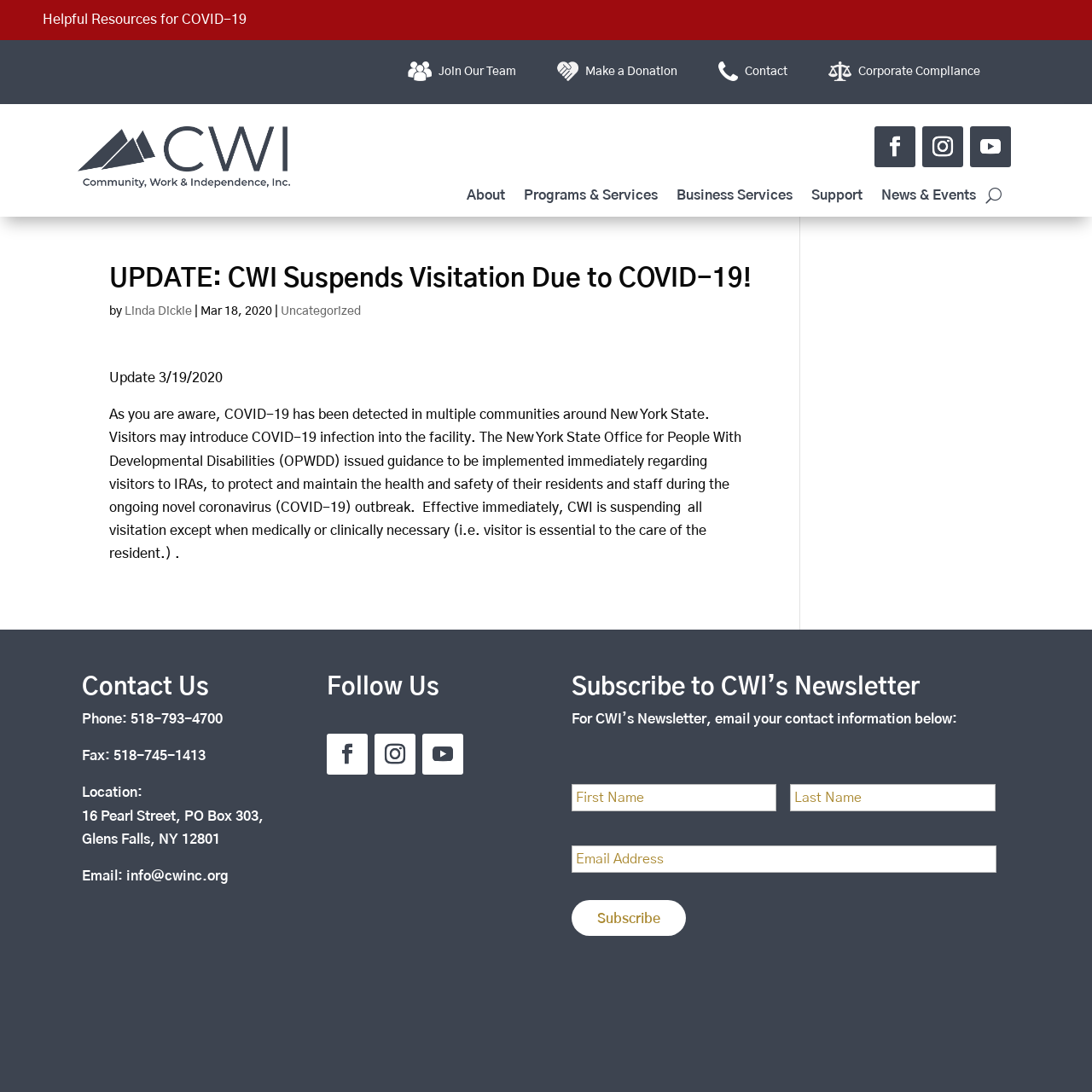Determine the bounding box coordinates of the element's region needed to click to follow the instruction: "Click on Subscribe". Provide these coordinates as four float numbers between 0 and 1, formatted as [left, top, right, bottom].

[0.523, 0.824, 0.628, 0.857]